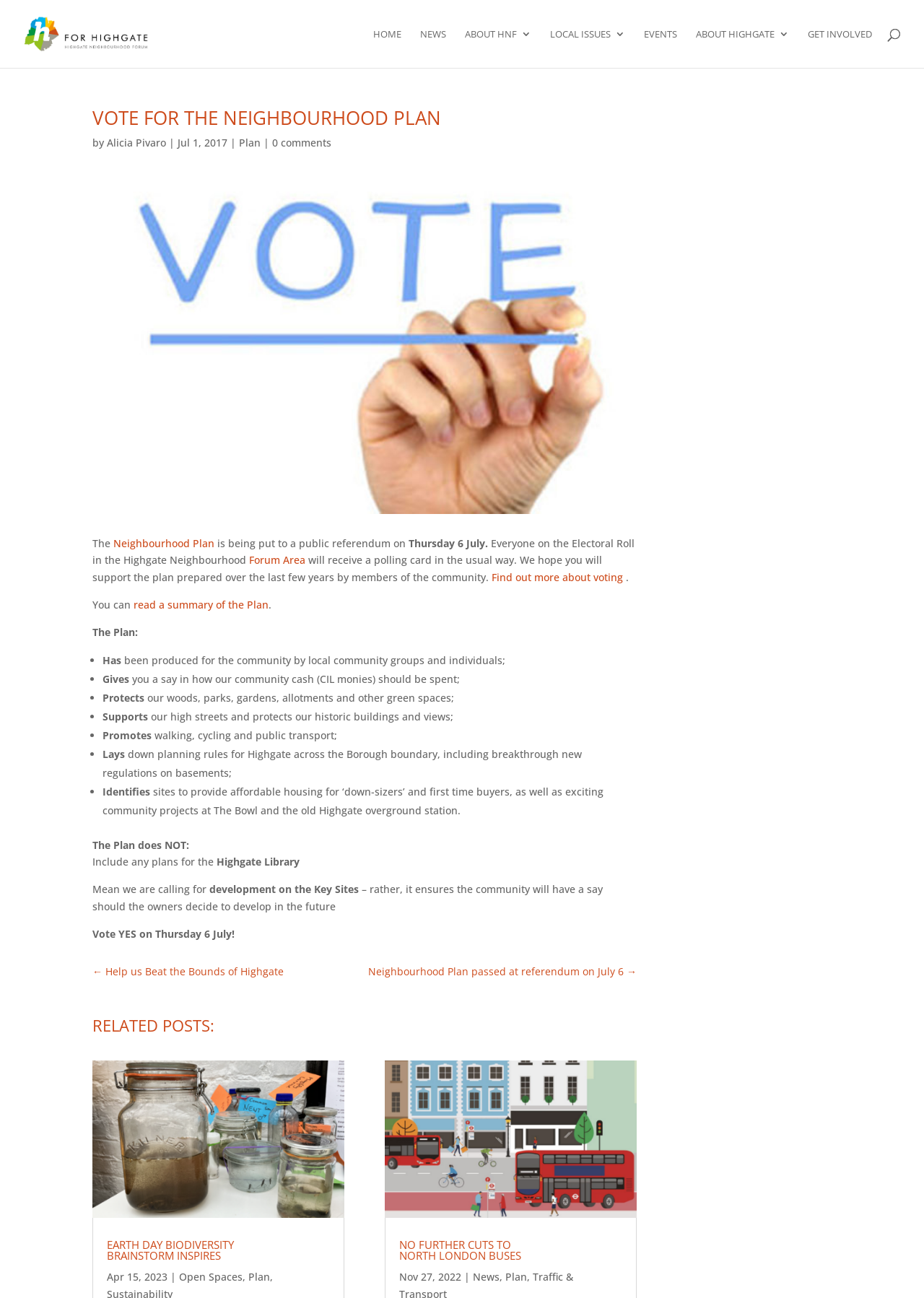Given the element description "Earth Day Biodiversity Brainstorm inspires" in the screenshot, predict the bounding box coordinates of that UI element.

[0.116, 0.953, 0.253, 0.973]